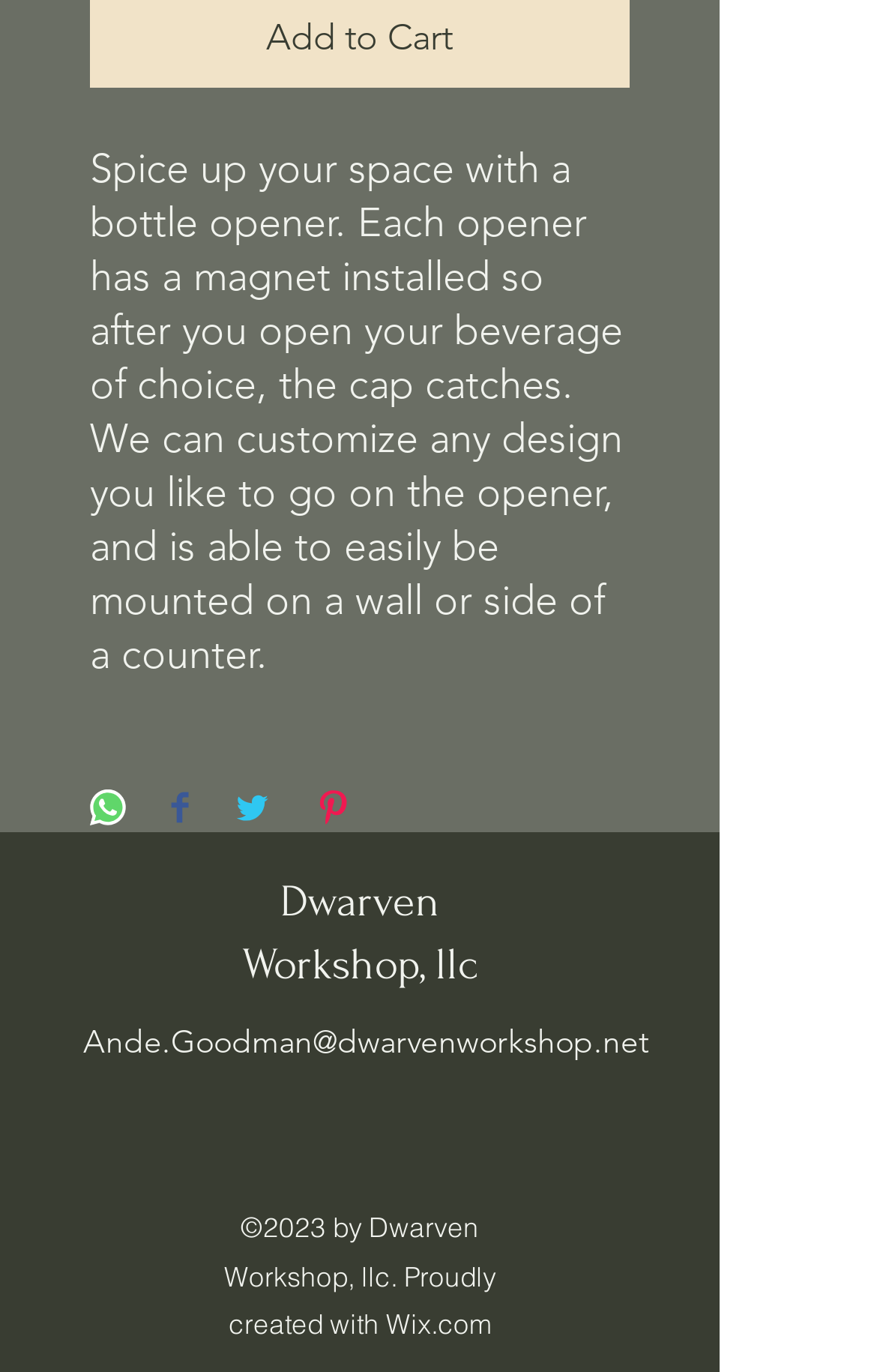Use the details in the image to answer the question thoroughly: 
What is the contact email of the website owner?

The link element with the description 'Ande.Goodman@dwarvenworkshop.net' is likely the contact email of the website owner.